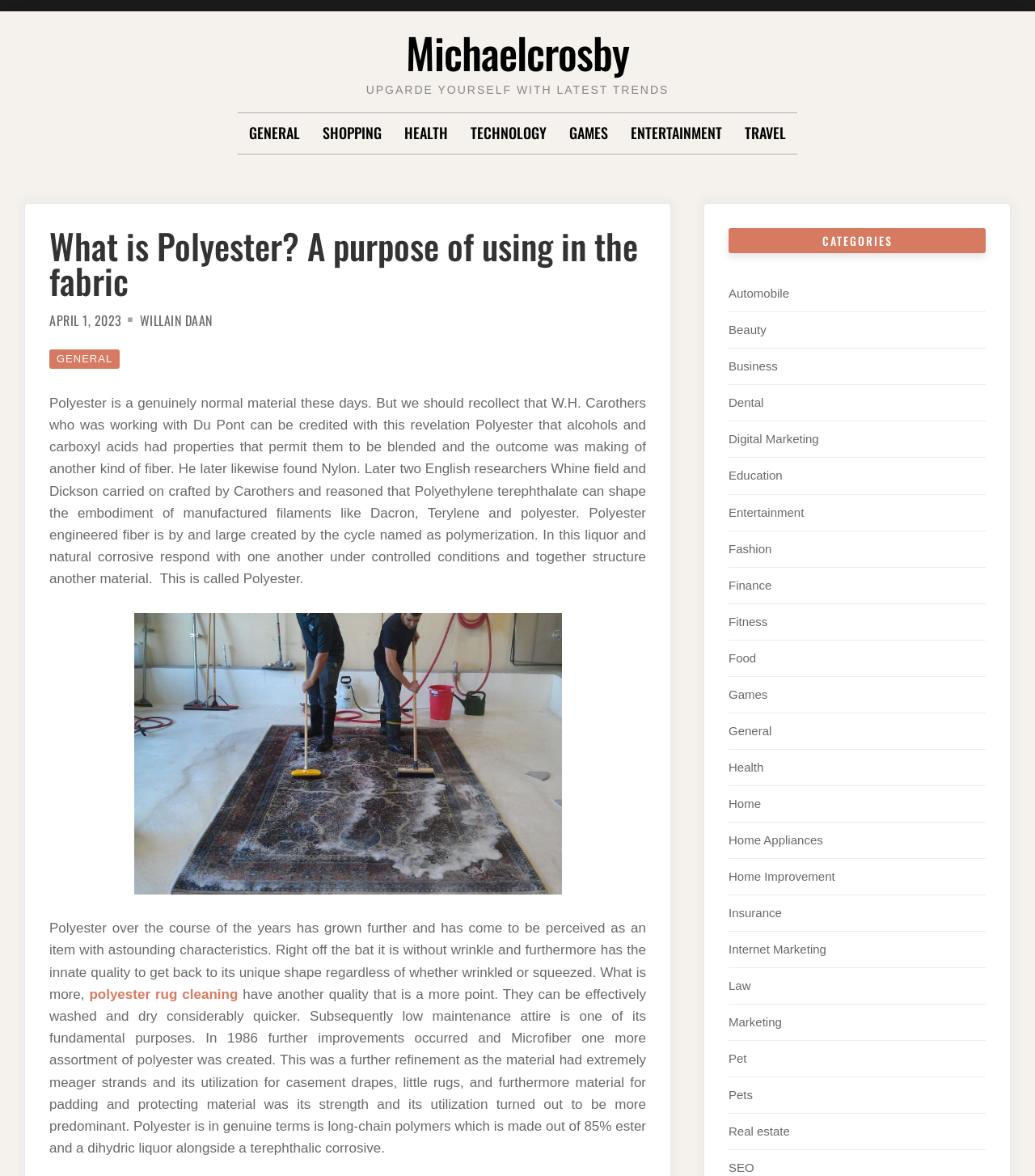Find the bounding box of the UI element described as: "April 1, 2023March 31, 2023". The bounding box coordinates should be given as four float values between 0 and 1, i.e., [left, top, right, bottom].

[0.048, 0.264, 0.118, 0.281]